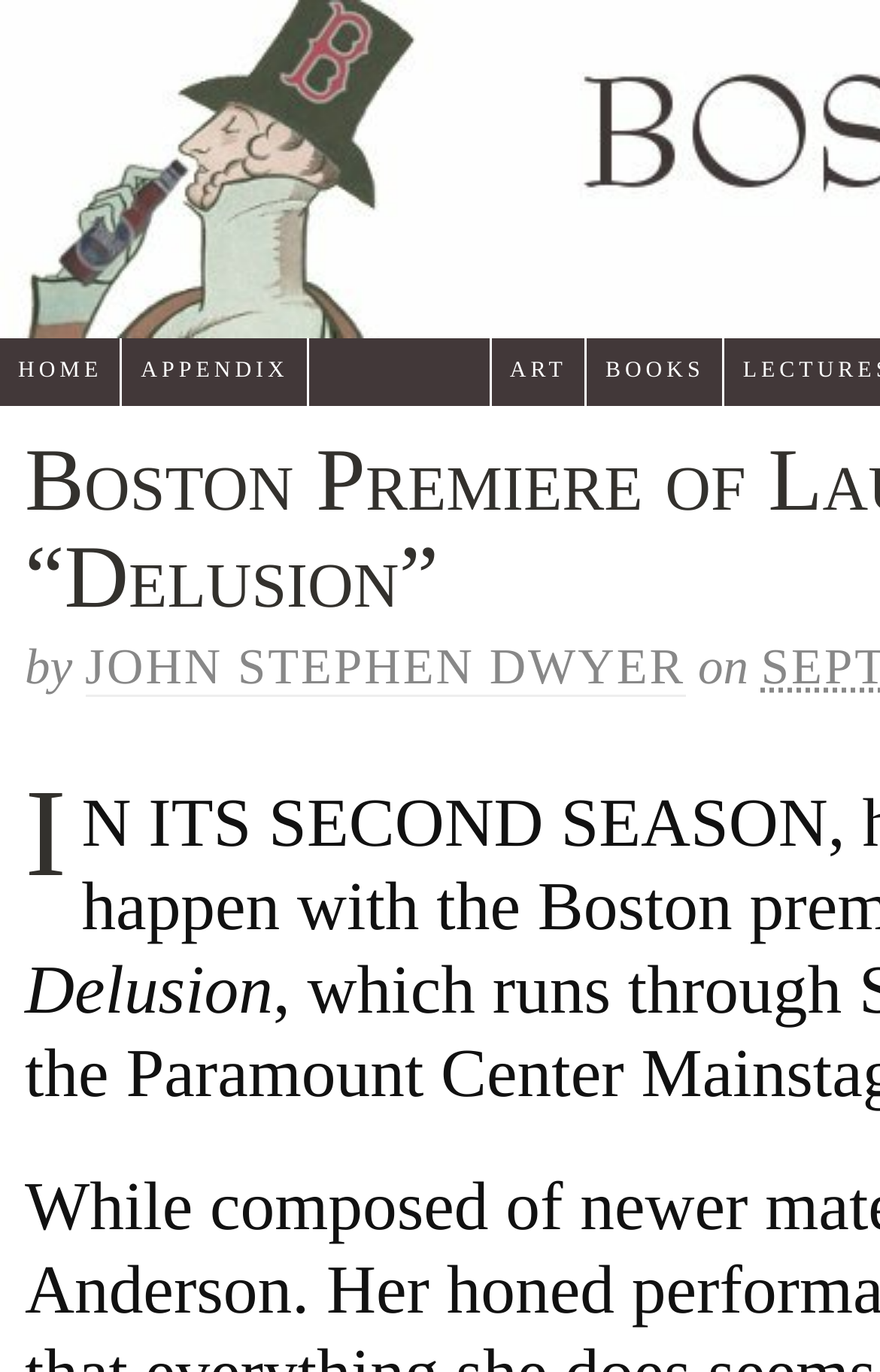Answer the following query with a single word or phrase:
What is the author's name?

John Stephen Dwyer